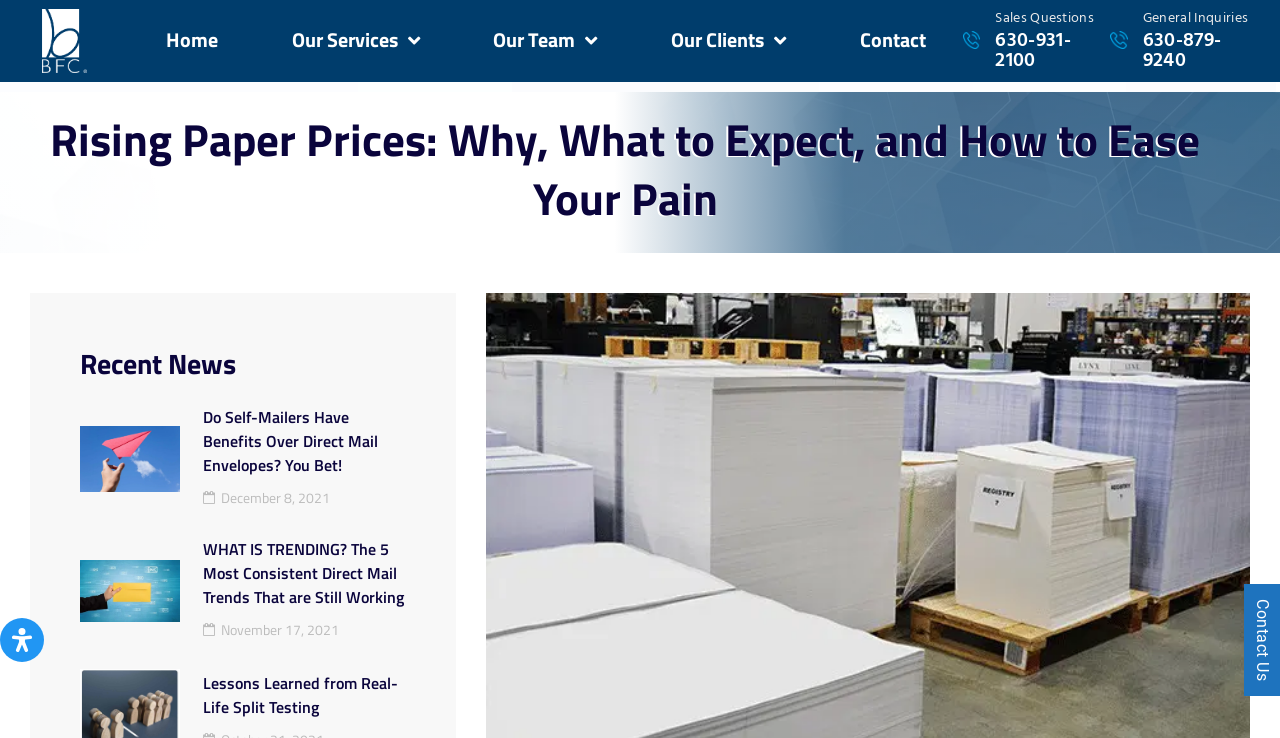Present a detailed account of what is displayed on the webpage.

The webpage is about the paper industry, specifically discussing rising paper prices. At the top, there is a navigation menu with links to "Home", "Our Services", "Our Team", "Our Clients", and "Contact". These links are positioned horizontally, with "Home" on the left and "Contact" on the right. 

Below the navigation menu, there are two figures, likely logos or icons, with links embedded within them. To the right of these figures, there are two links, "Sales Questions" and "General Inquiries", accompanied by phone numbers "630-931-2100" and "630-879-9240", respectively.

The main content of the webpage is headed by a title "Rising Paper Prices: Why, What to Expect, and How to Ease Your Pain". Below this title, there is a section labeled "Recent News", which contains two articles. The first article is titled "Do Self-Mailers Have Benefits Over Direct Mail Envelopes? You Bet! December 8, 2021", and the second article is titled "WHAT IS TRENDING? The 5 Most Consistent Direct Mail Trends That are Still Working November 17, 2021". These articles are positioned vertically, with the first article above the second.

At the bottom right corner of the page, there is a link to "Contact Us". On the bottom left corner, there is a button labeled "Open Accessibility Panel", accompanied by an image with the same label.